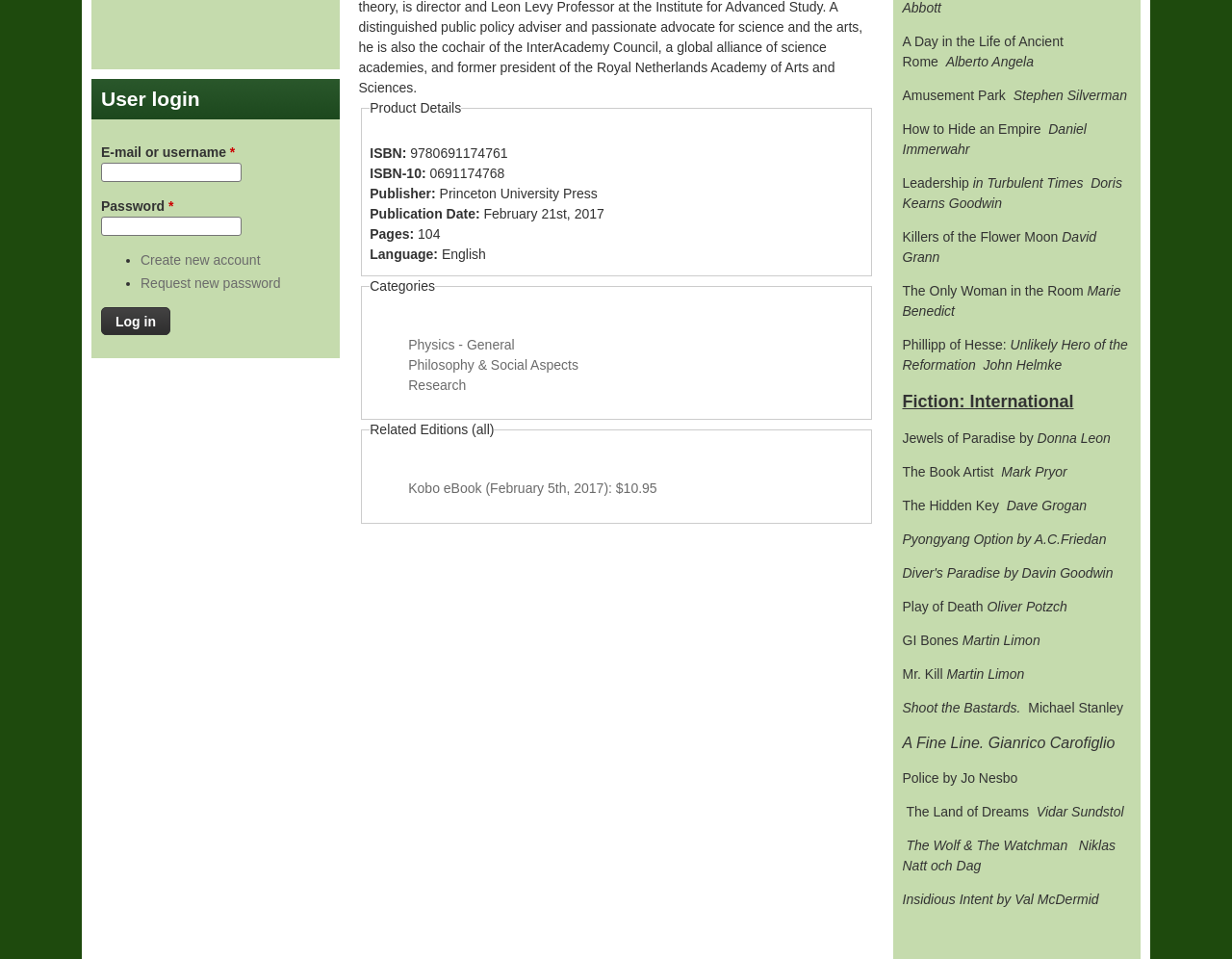Find the bounding box coordinates for the UI element that matches this description: "Request new password".

[0.114, 0.287, 0.228, 0.303]